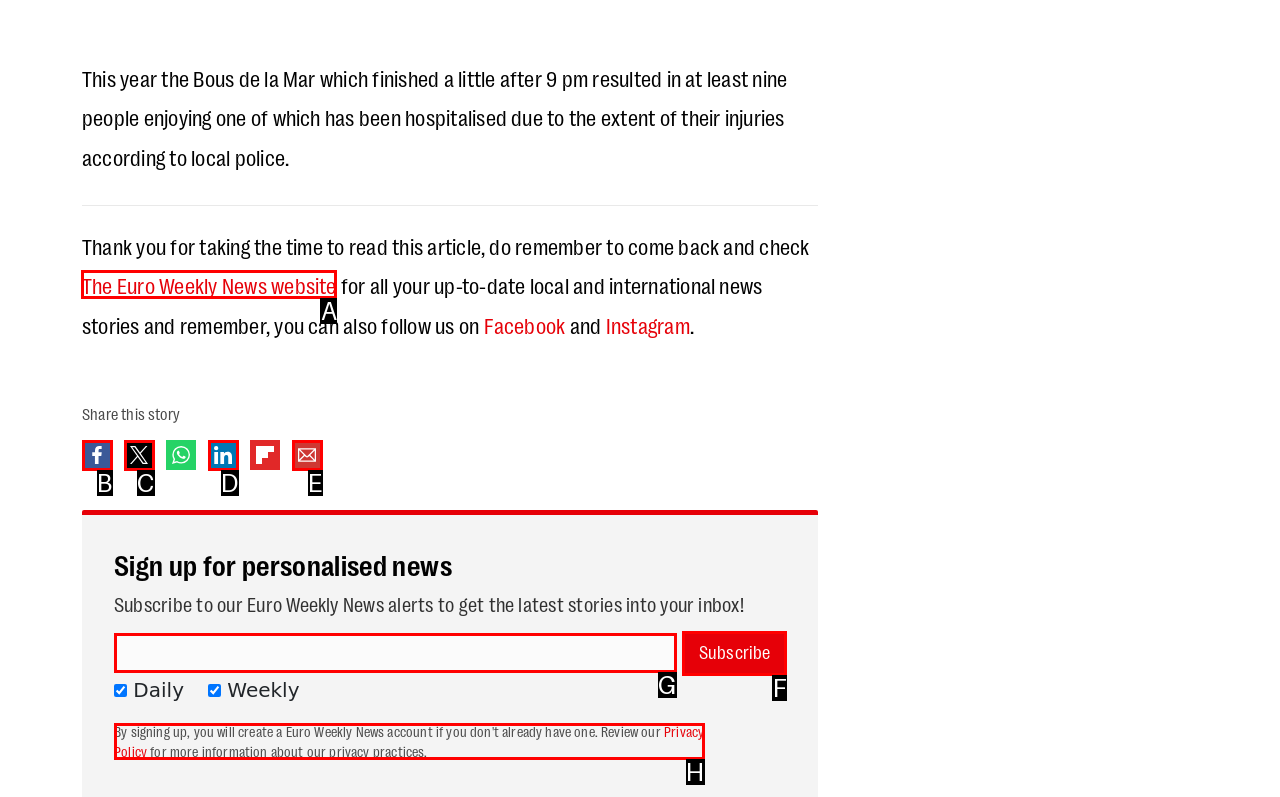Pick the right letter to click to achieve the task: Visit the Euro Weekly News website
Answer with the letter of the correct option directly.

A